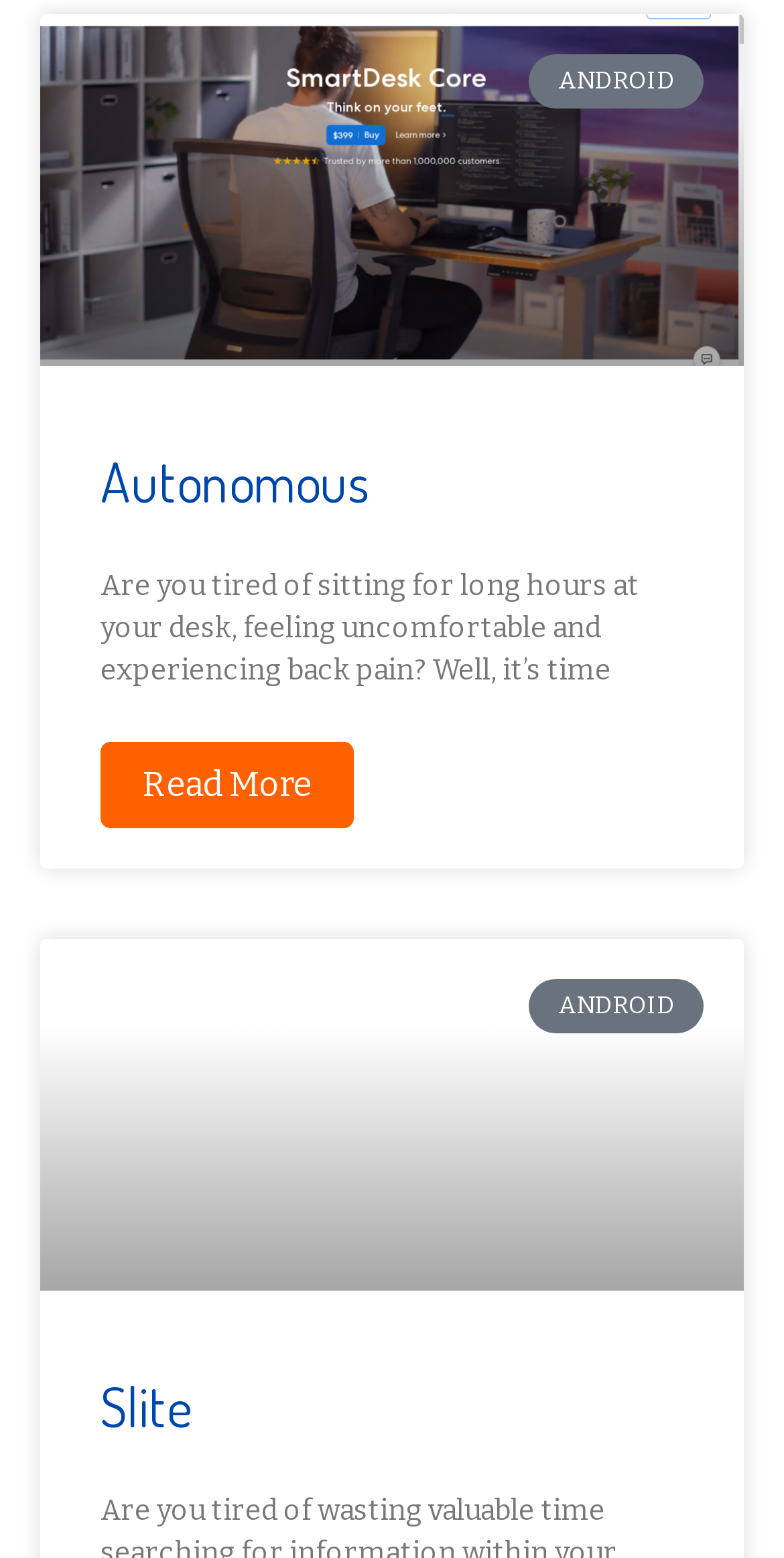Give a one-word or short phrase answer to the question: 
How many companies are mentioned on this webpage?

2